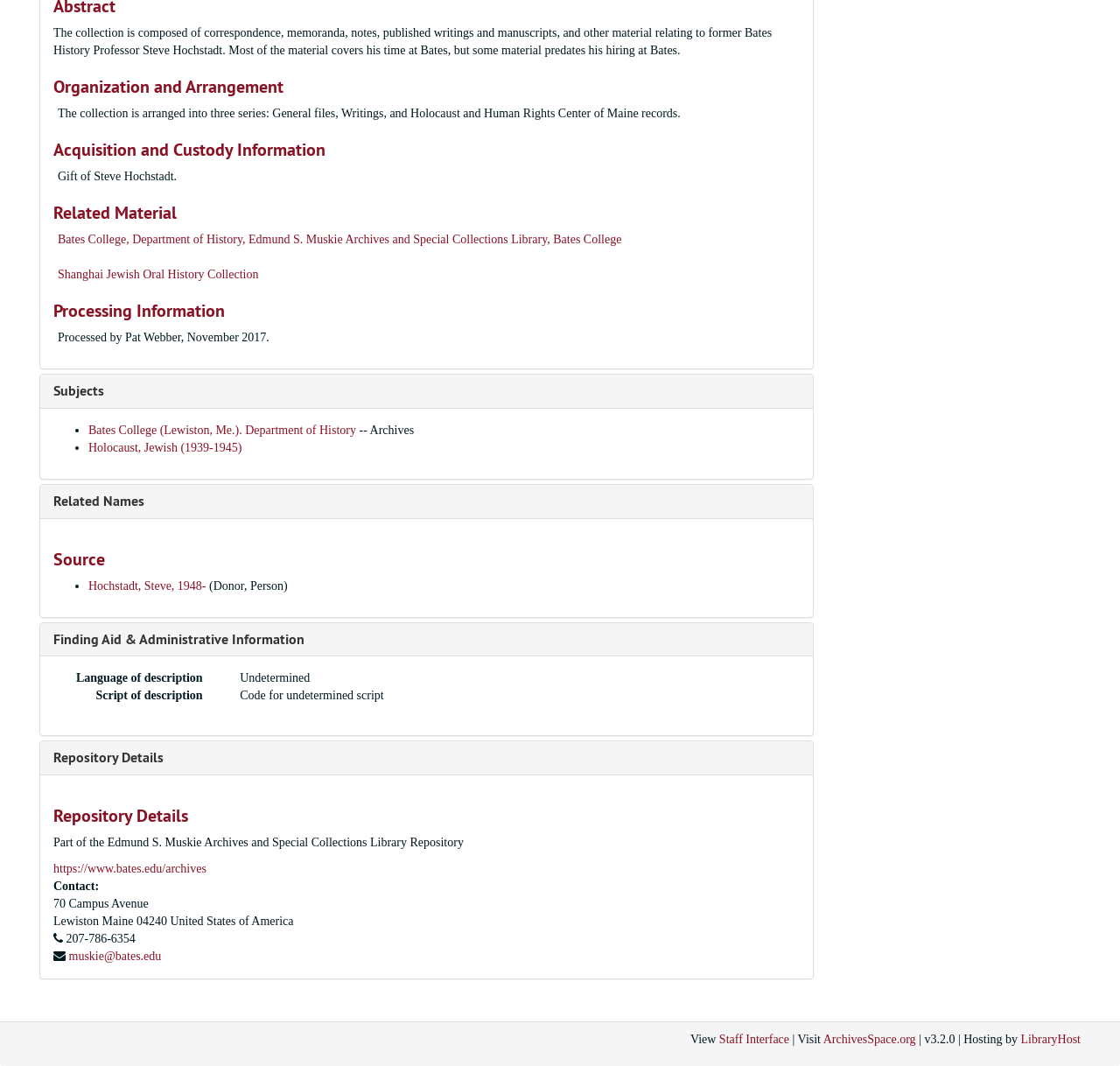Can you find the bounding box coordinates of the area I should click to execute the following instruction: "Contact the repository"?

[0.061, 0.891, 0.144, 0.903]